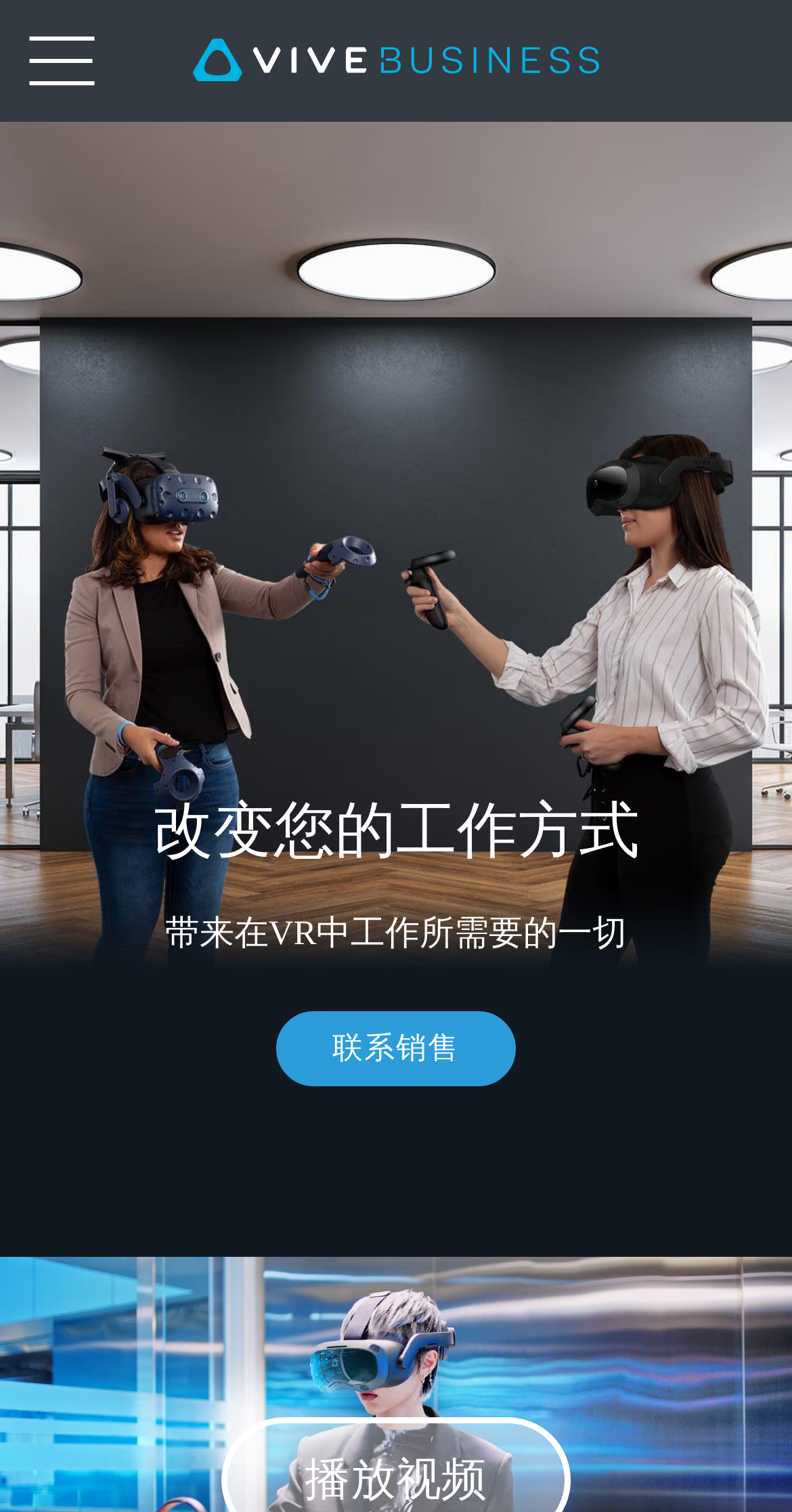What type of content is available on the webpage?
Based on the image, please offer an in-depth response to the question.

The webpage contains an image of a virtual meeting and a button to '播放视频' (play video), indicating that the webpage offers visual content, including images and videos, to showcase the capabilities of VIVE Business.